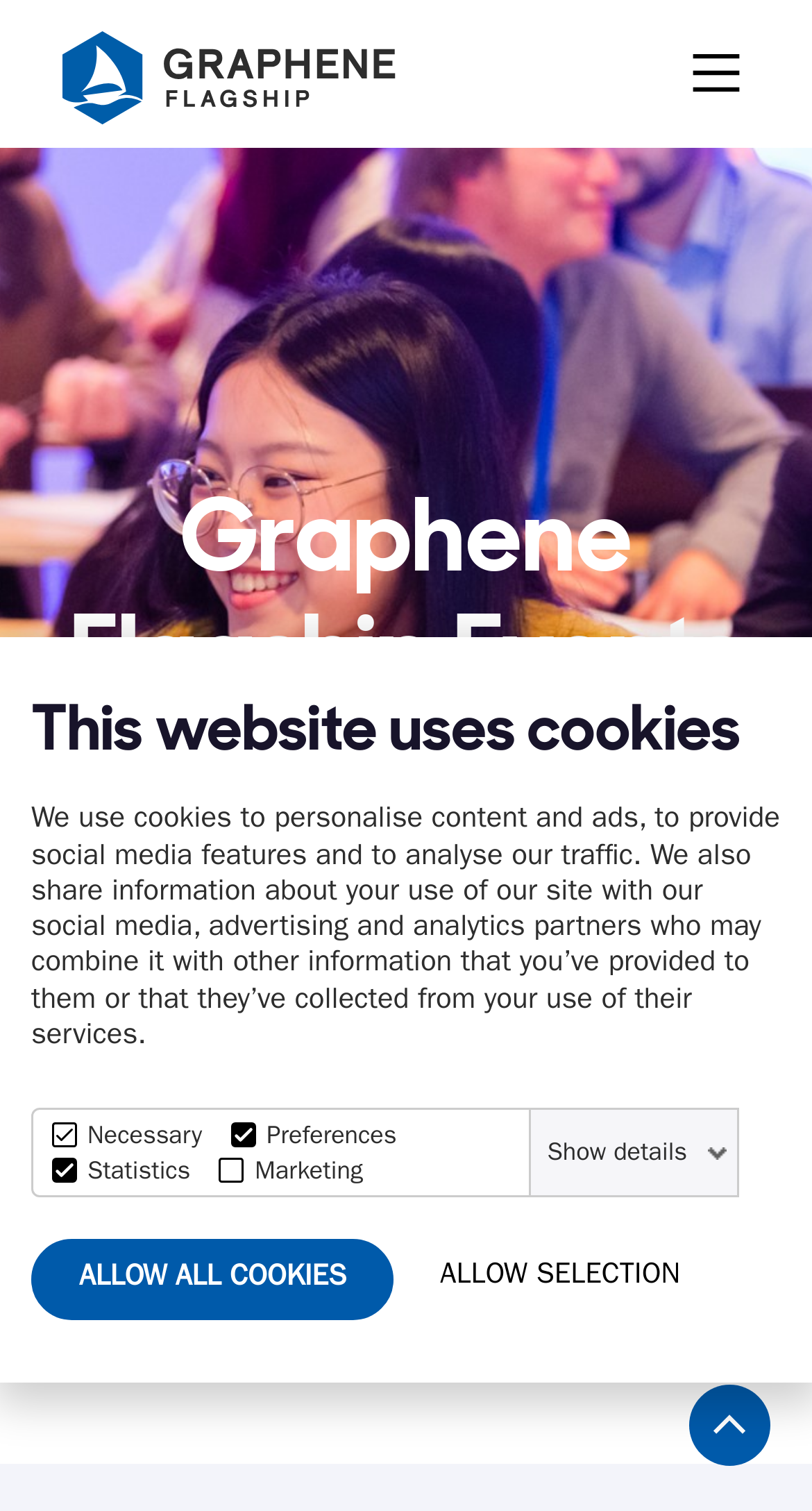Please identify the bounding box coordinates of the clickable element to fulfill the following instruction: "View Graphene Flagship Events". The coordinates should be four float numbers between 0 and 1, i.e., [left, top, right, bottom].

[0.077, 0.096, 0.923, 0.693]